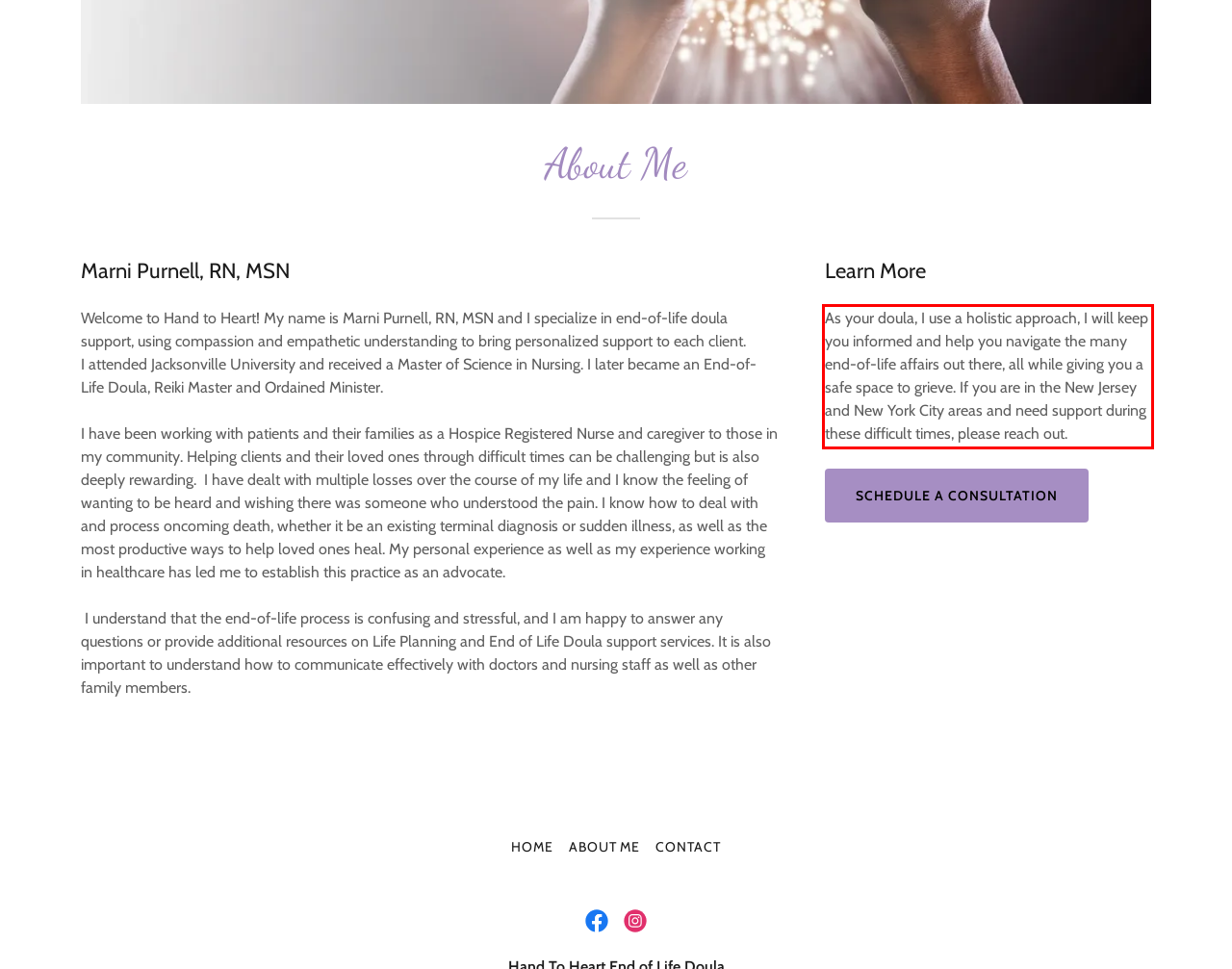Please perform OCR on the UI element surrounded by the red bounding box in the given webpage screenshot and extract its text content.

As your doula, I use a holistic approach, I will keep you informed and help you navigate the many end-of-life affairs out there, all while giving you a safe space to grieve. If you are in the New Jersey and New York City areas and need support during these difficult times, please reach out.